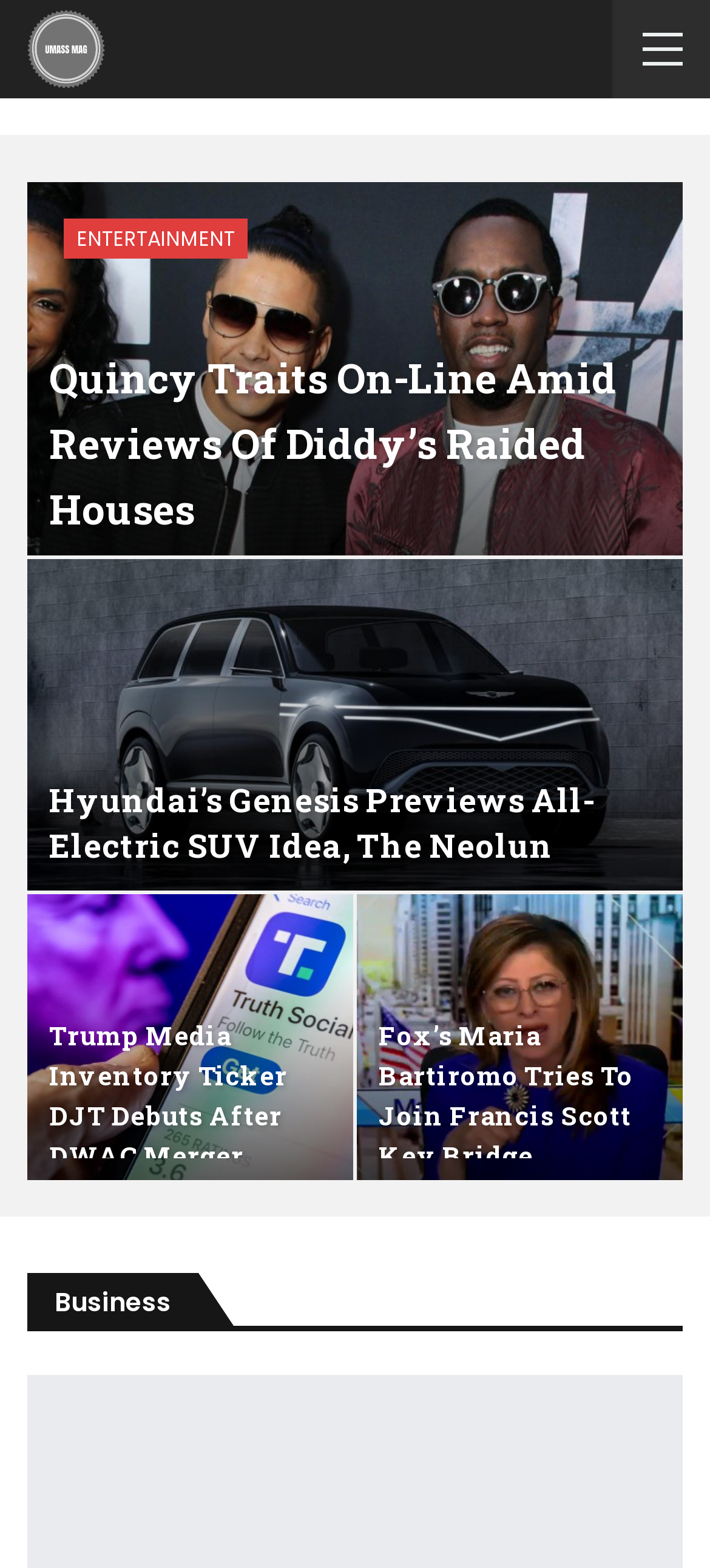Please provide the bounding box coordinates in the format (top-left x, top-left y, bottom-right x, bottom-right y). Remember, all values are floating point numbers between 0 and 1. What is the bounding box coordinate of the region described as: Entertainment

[0.09, 0.139, 0.349, 0.165]